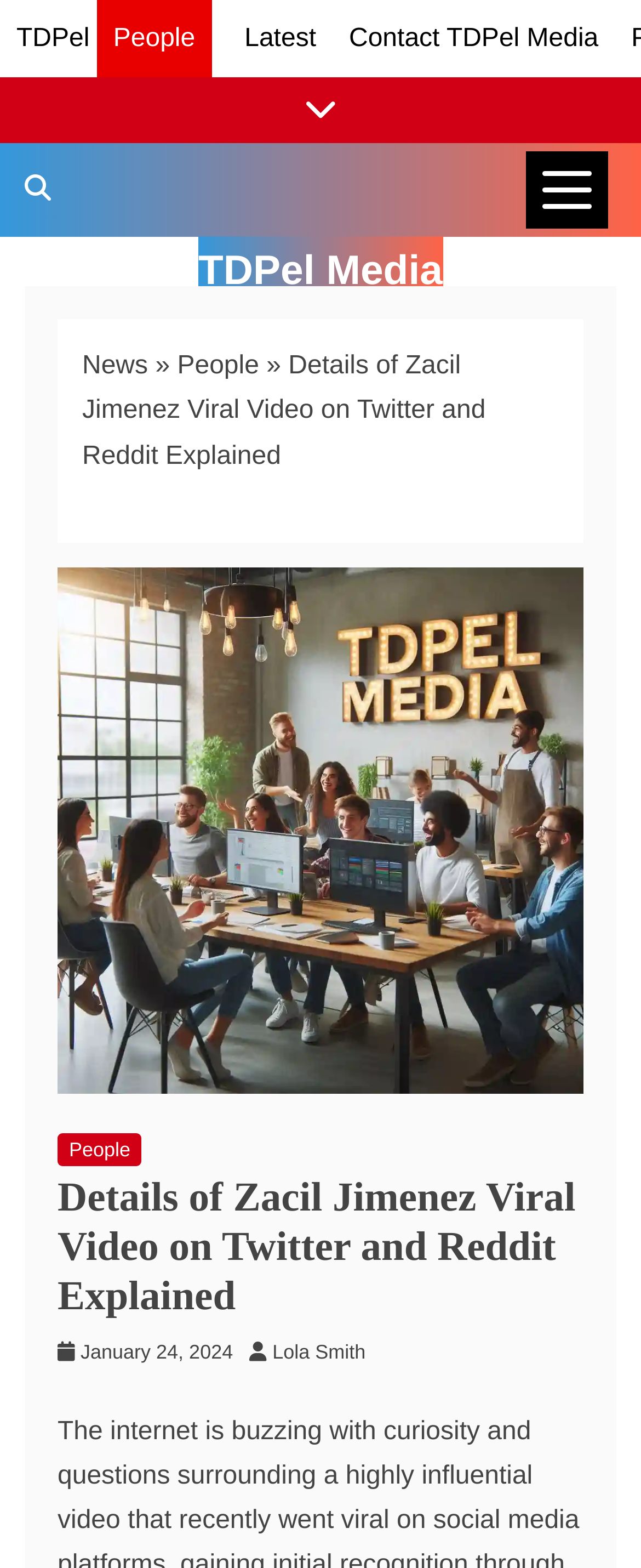Determine the bounding box coordinates of the target area to click to execute the following instruction: "Read the article about Zacil Jimenez's viral video."

[0.09, 0.749, 0.91, 0.852]